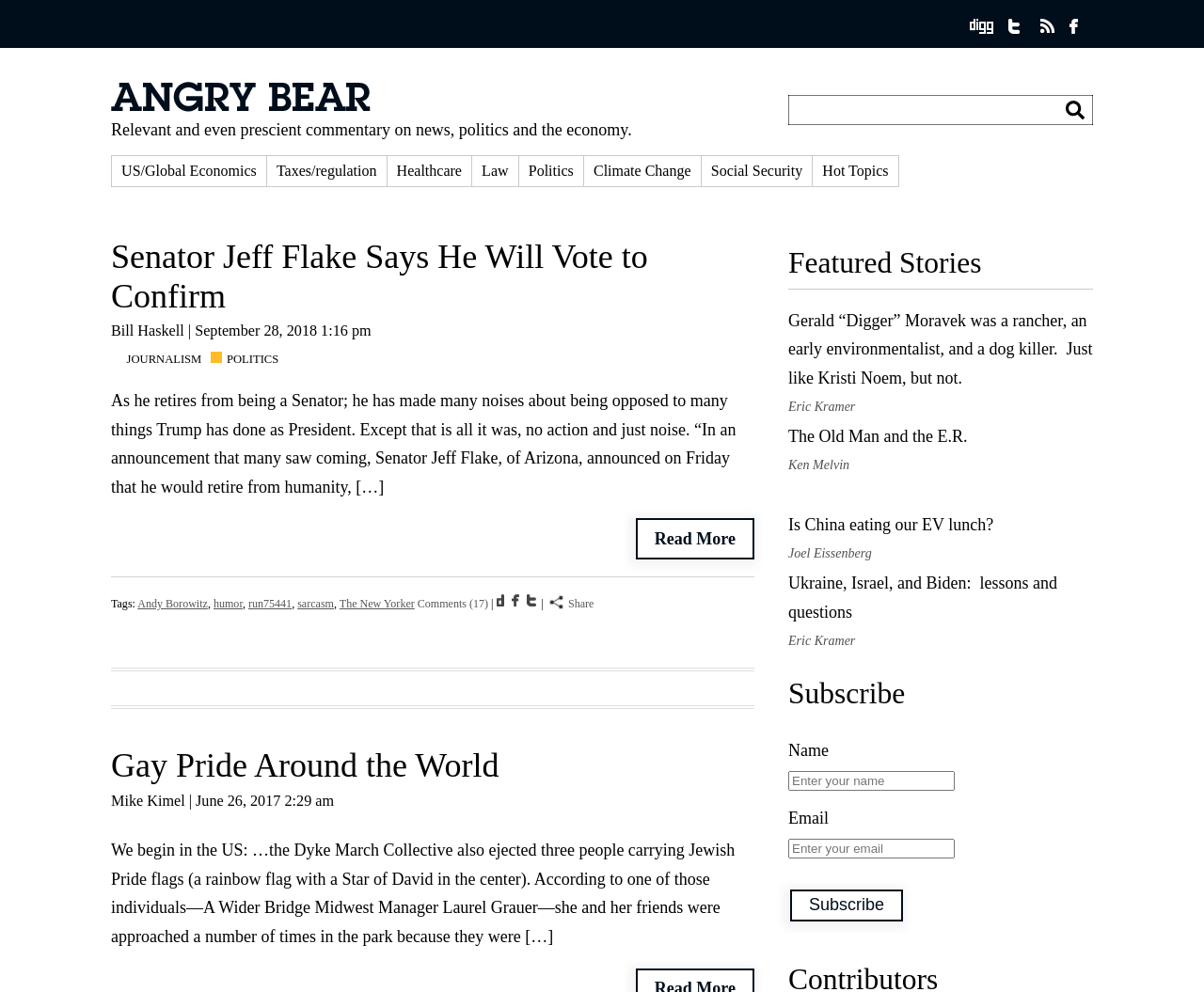Find the bounding box coordinates for the area that should be clicked to accomplish the instruction: "Subscribe to the newsletter".

[0.655, 0.897, 0.75, 0.929]